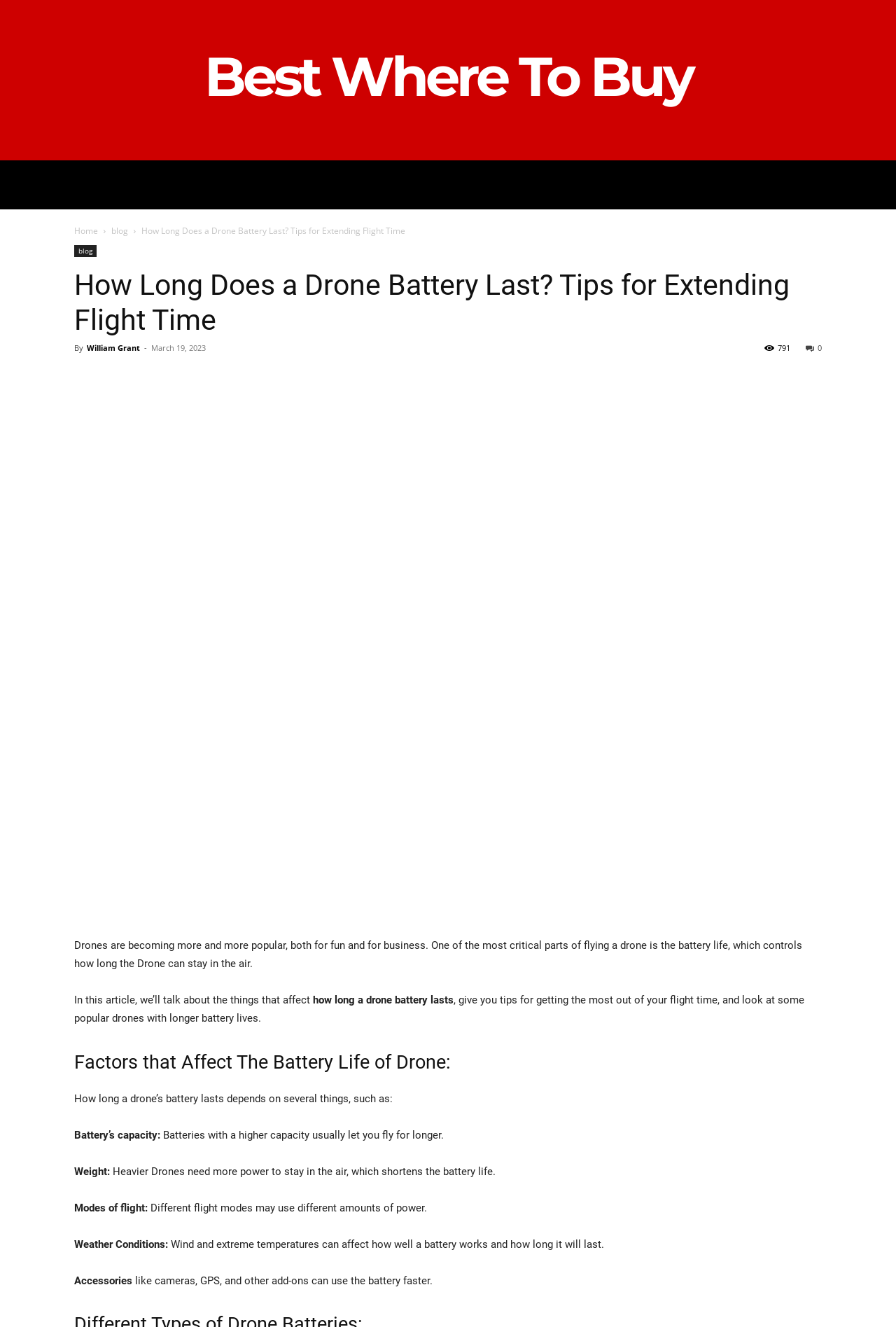Please locate the bounding box coordinates of the element that should be clicked to achieve the given instruction: "Click on the 'HOME' link".

[0.179, 0.121, 0.242, 0.158]